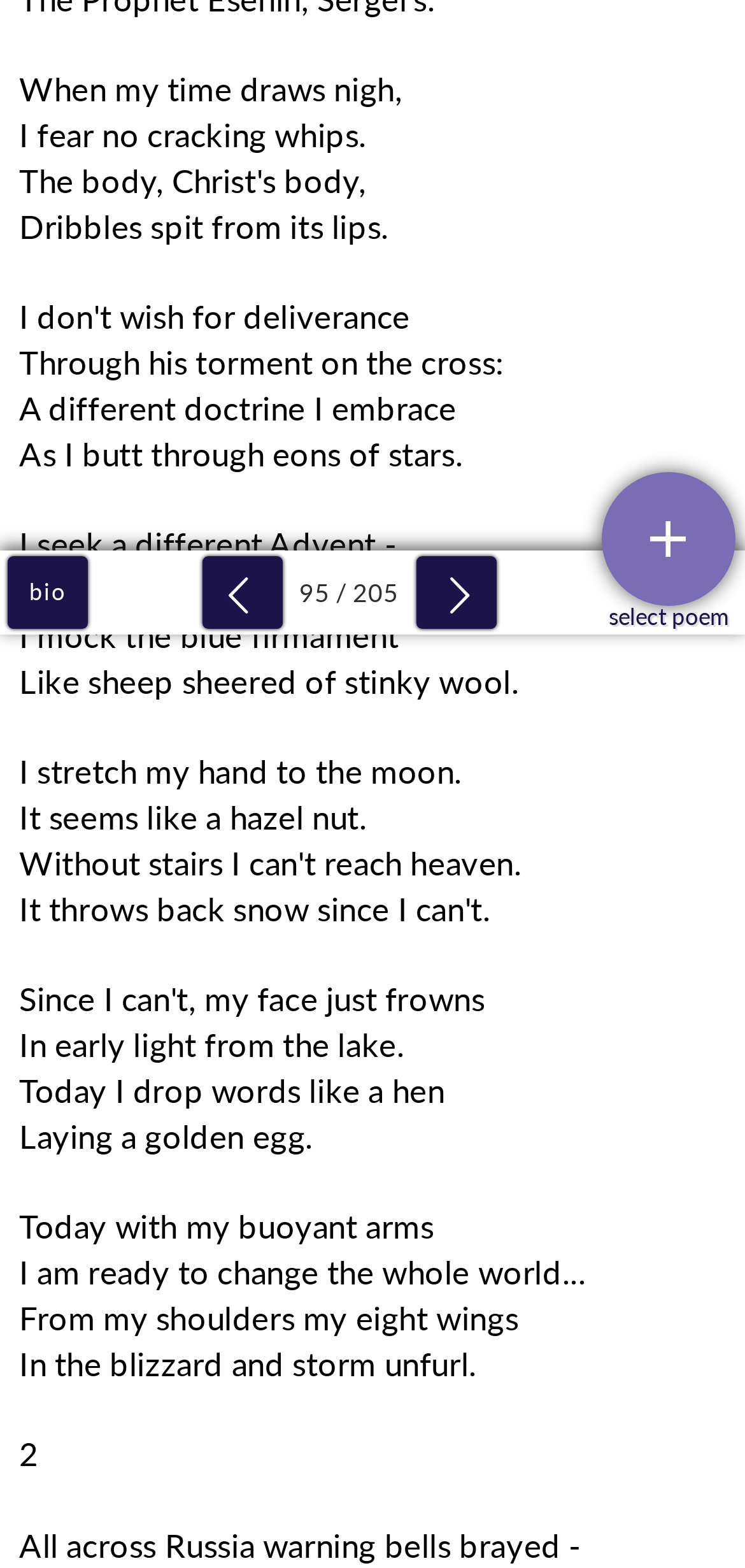Given the description of a UI element: "title="Sneaker Twins gutscheincode"", identify the bounding box coordinates of the matching element in the webpage screenshot.

None